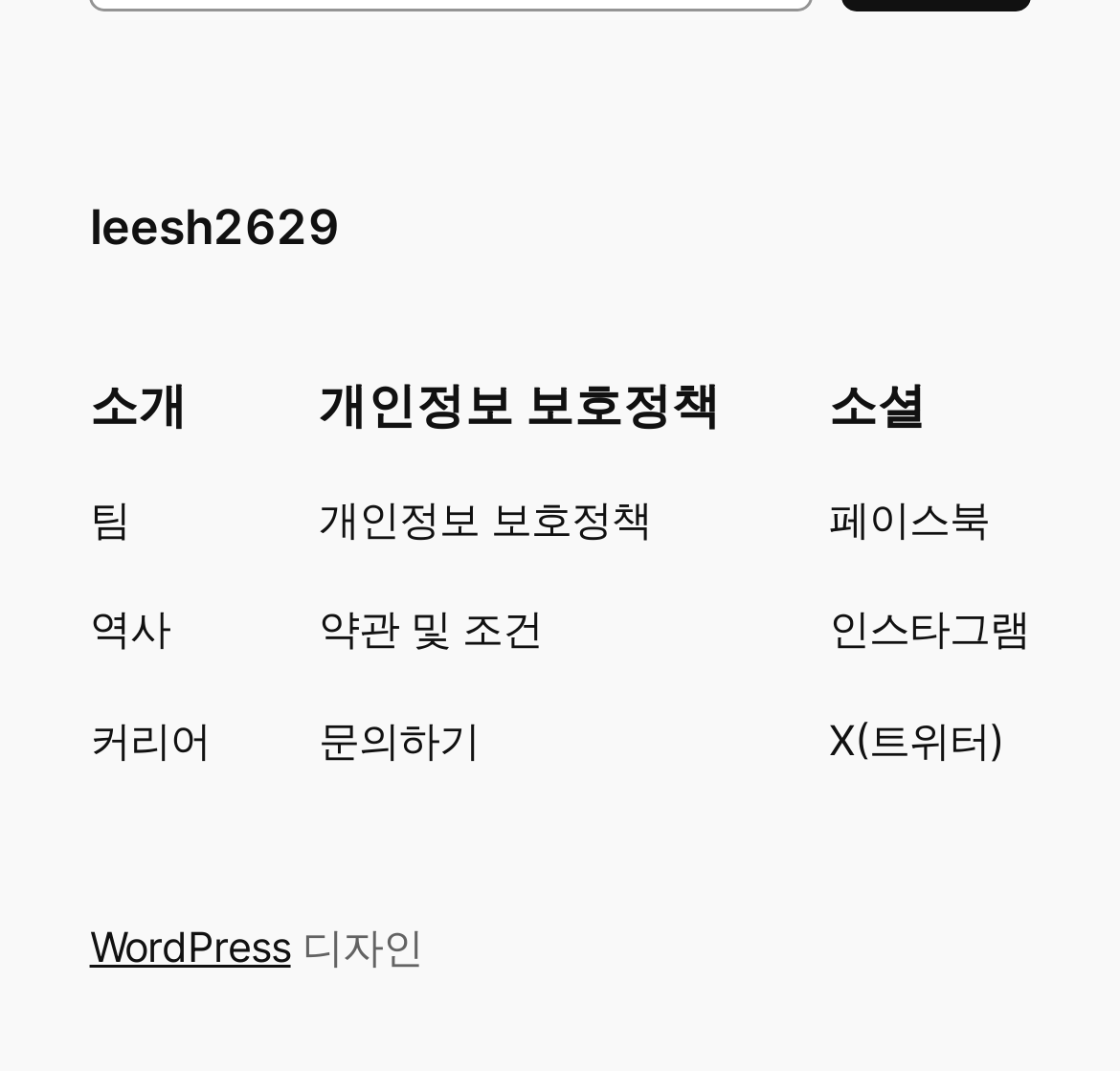Locate the bounding box of the UI element based on this description: "개인정보 보호정책". Provide four float numbers between 0 and 1 as [left, top, right, bottom].

[0.285, 0.456, 0.582, 0.516]